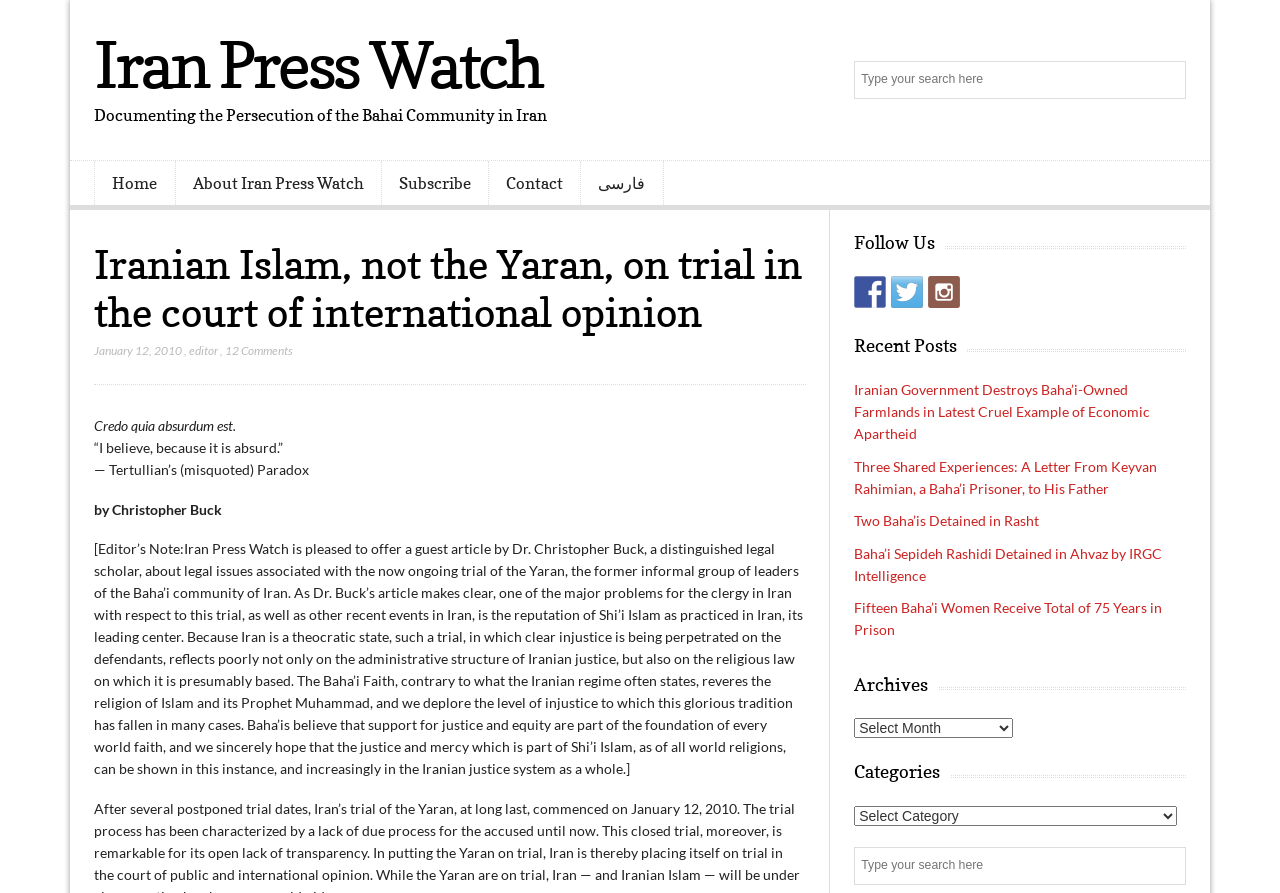Please determine the bounding box coordinates, formatted as (top-left x, top-left y, bottom-right x, bottom-right y), with all values as floating point numbers between 0 and 1. Identify the bounding box of the region described as: Ruturaj Vartak

None